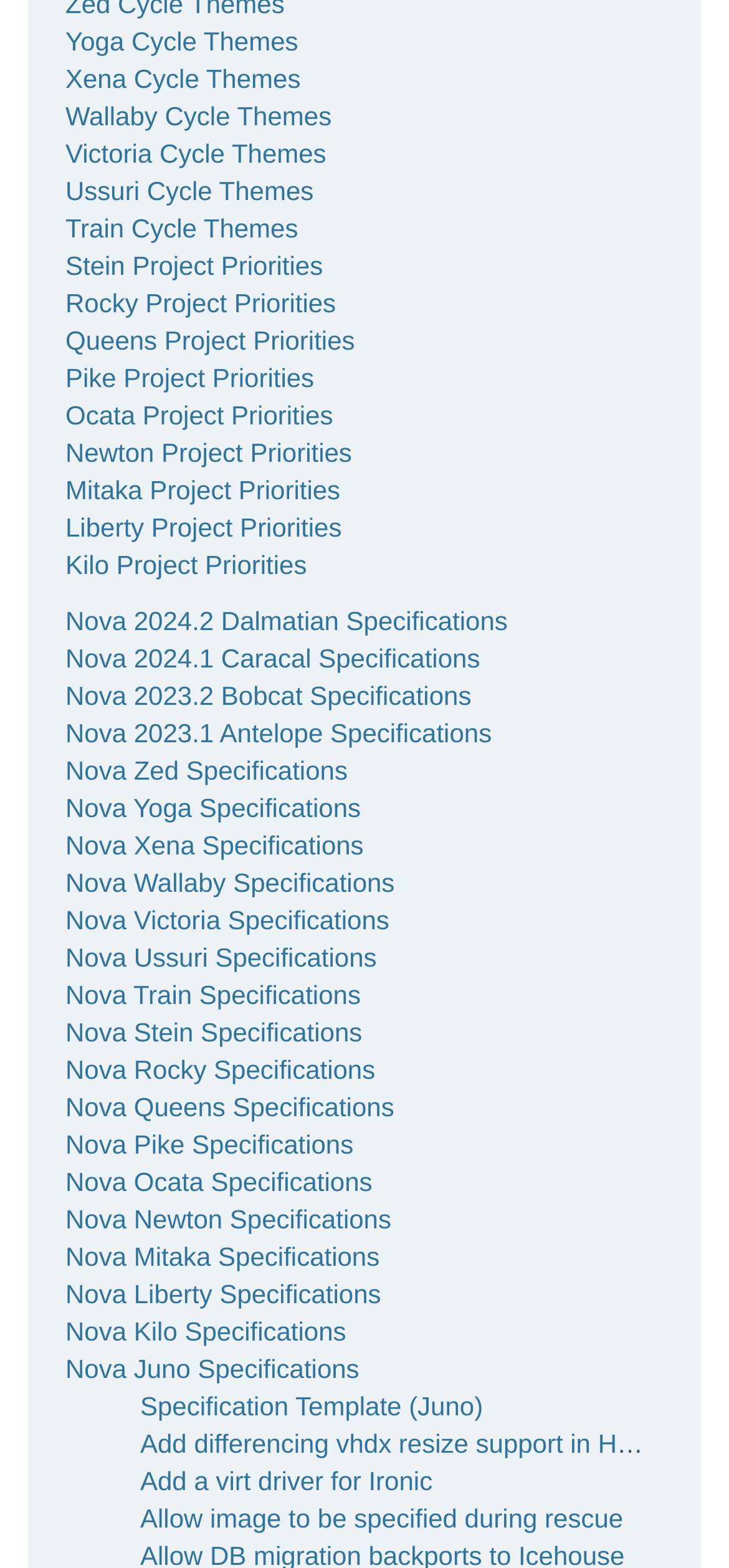Find the bounding box coordinates for the area you need to click to carry out the instruction: "Open Specification Template (Juno)". The coordinates should be four float numbers between 0 and 1, indicated as [left, top, right, bottom].

[0.192, 0.887, 0.663, 0.906]